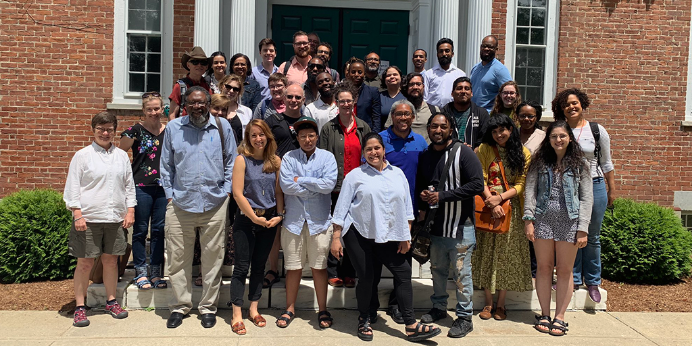Describe the image with as much detail as possible.

The image captures a diverse group of individuals gathered outside a building, likely during a summer program or educational event. In the forefront, several participants are smiling and posing together, showcasing a sense of community and collaboration. The backdrop includes a brick building with distinct architectural features and a dark green entrance, indicative of an academic environment. This gathering features participants from various backgrounds, suggesting an enriching exchange of ideas and cultures, particularly relevant to the Caribbean Philosophical Association Summer School. The accompanying caption highlights the significance of connection and learning opportunities enabled by programs like the Graduate Student Training Enhancement Grants, as shared by Jacqueline Allain, a participant in the program.